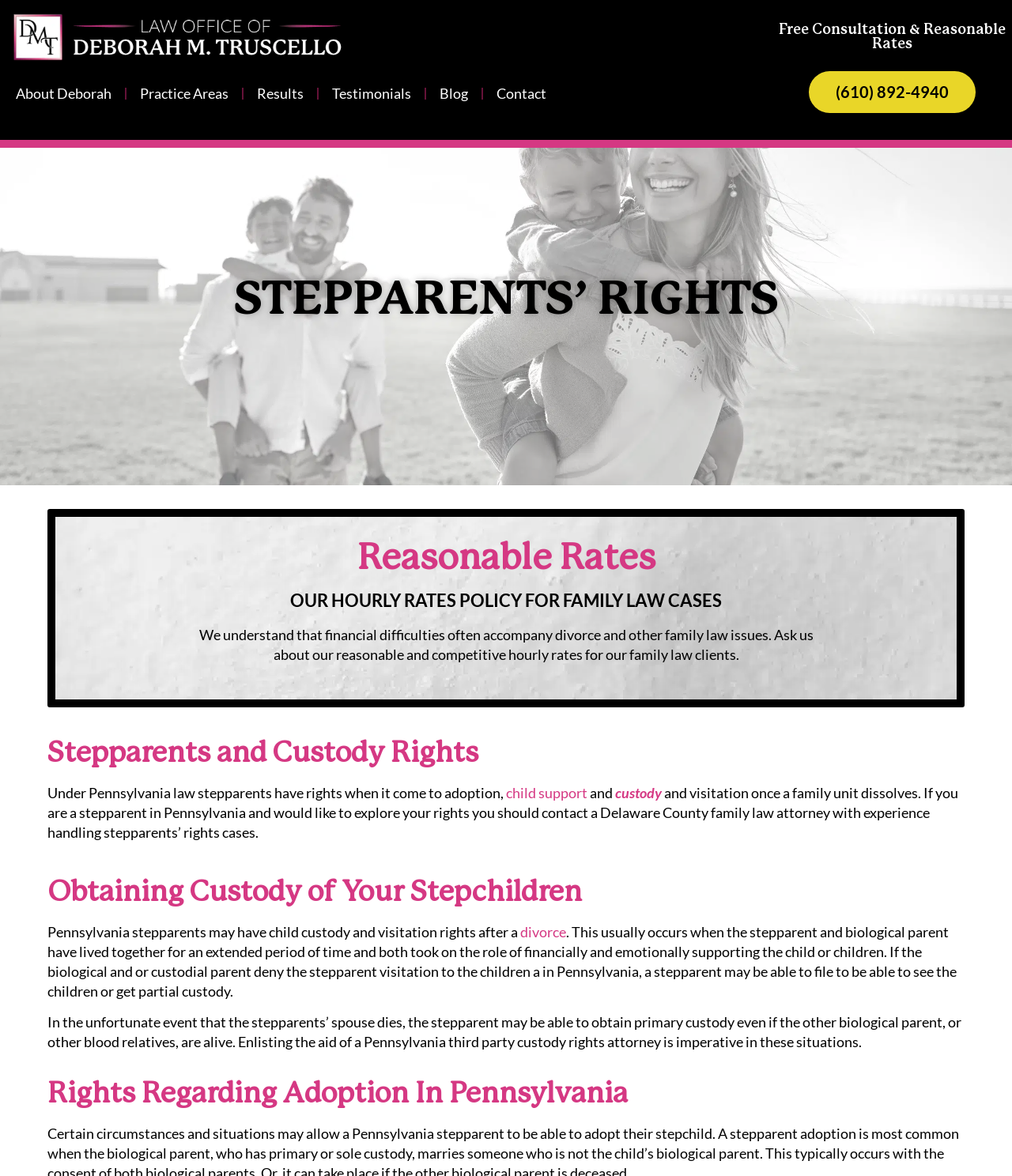What is the topic of the webpage?
Please give a detailed answer to the question using the information shown in the image.

The heading 'STEPPARENTS’ RIGHTS' is prominently displayed on the webpage, indicating that the topic of the webpage is related to stepparents' rights.